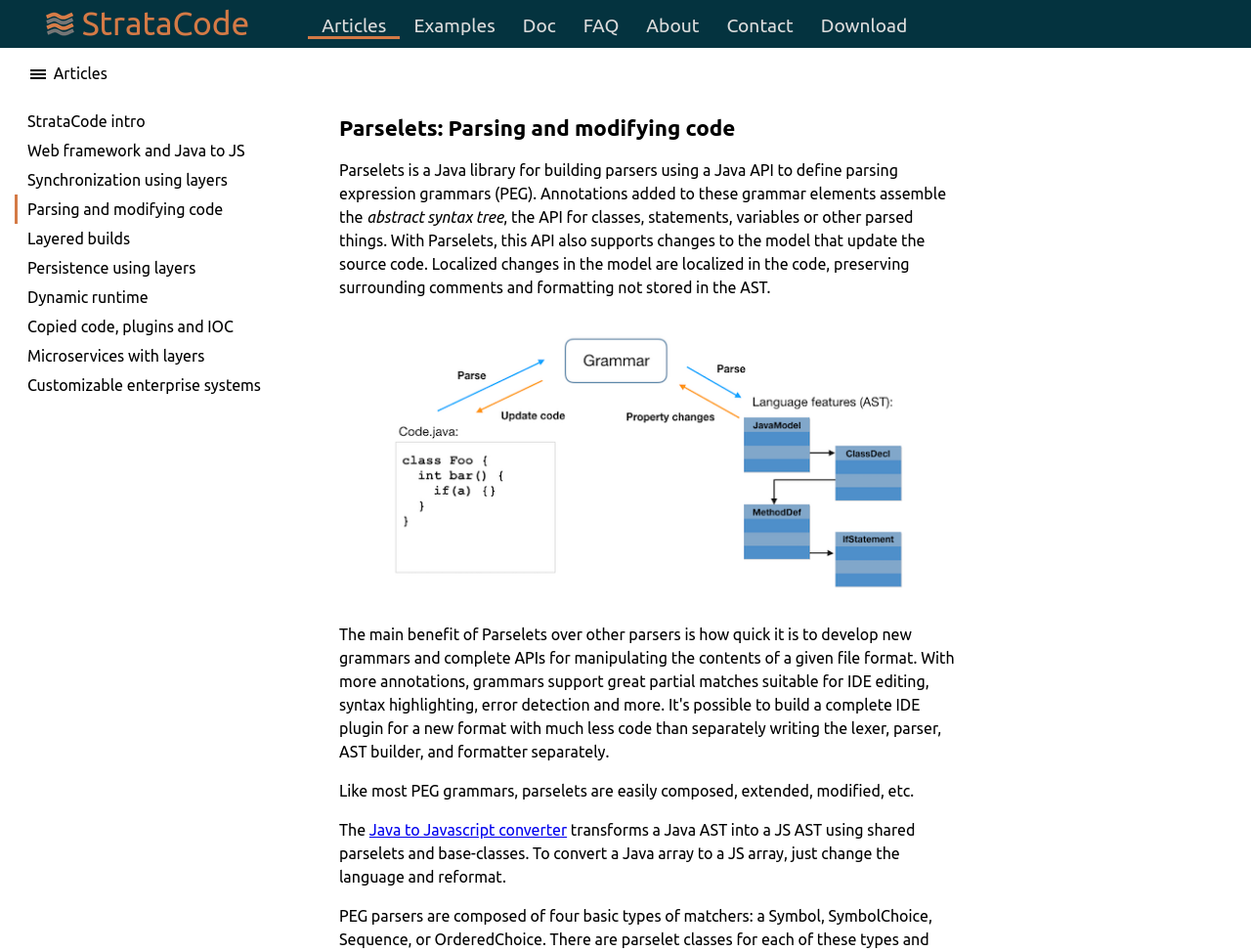Answer the following inquiry with a single word or phrase:
What is the purpose of Parselets?

Parsing and modifying code